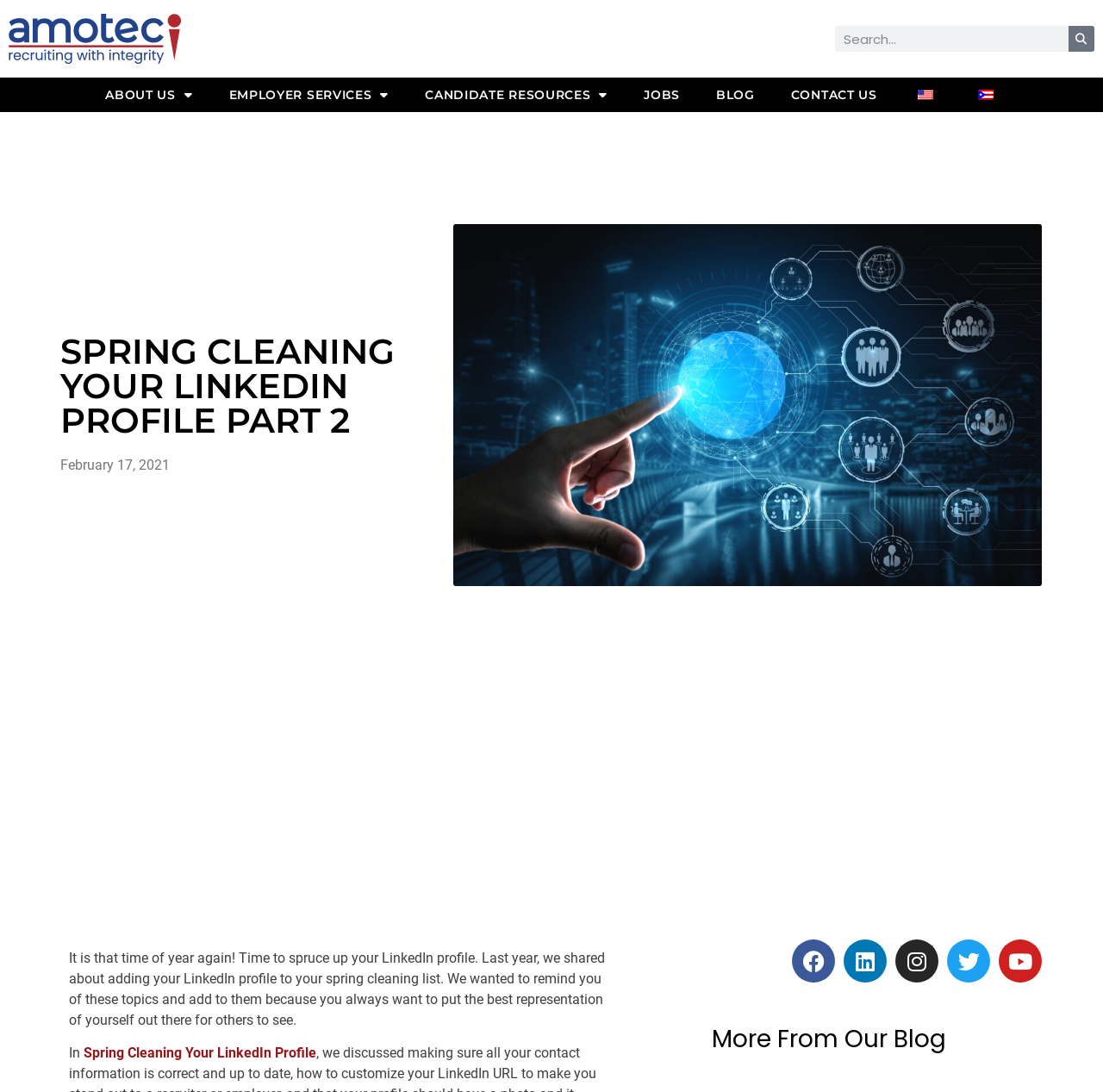Generate a comprehensive description of the webpage content.

This webpage is about spring cleaning one's LinkedIn profile. At the top left, there is a logo of Amotec, which is a link to the home page. Next to it, there is a search bar with a search button. 

The top navigation menu has several links, including "ABOUT US", "EMPLOYER SERVICES", "CANDIDATE RESOURCES", "JOBS", "BLOG", "CONTACT US", and language options. 

Below the navigation menu, there is a large heading that reads "SPRING CLEANING YOUR LINKEDIN PROFILE PART 2". Underneath, there is a date "February 17, 2021" and a large image related to the topic. 

The main content of the page is a paragraph of text that discusses the importance of sprucing up one's LinkedIn profile. It mentions that the topic was previously discussed and provides additional information. 

At the bottom of the page, there are social media links to Facebook, LinkedIn, Instagram, Twitter, and YouTube. 

Finally, there is a section titled "More From Our Blog" at the very bottom of the page.